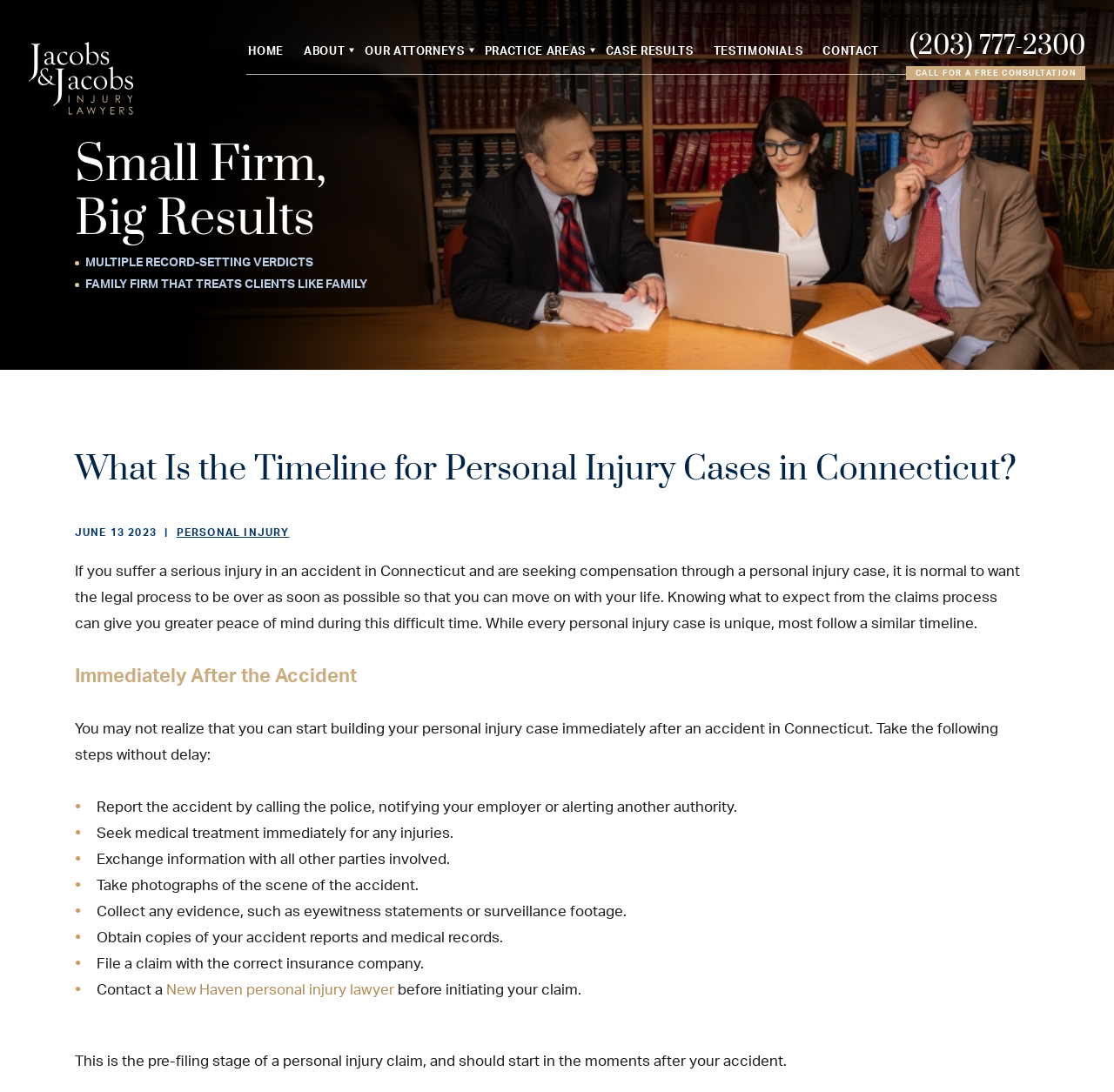Reply to the question with a single word or phrase:
What is the slogan of the law firm?

Small Firm, Big Results